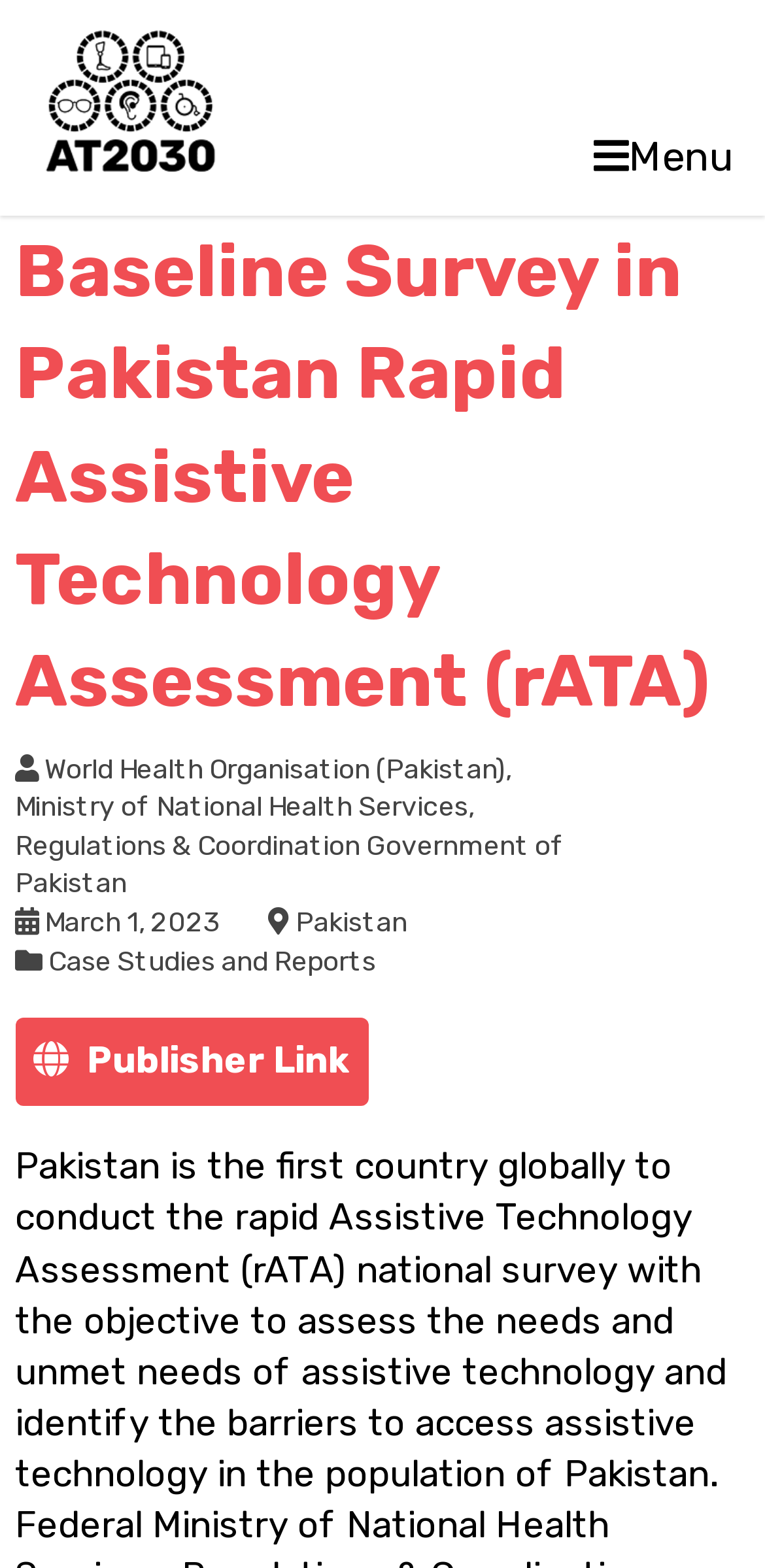Given the element description, predict the bounding box coordinates in the format (top-left x, top-left y, bottom-right x, bottom-right y), using floating point numbers between 0 and 1: Menu

[0.734, 0.0, 1.0, 0.132]